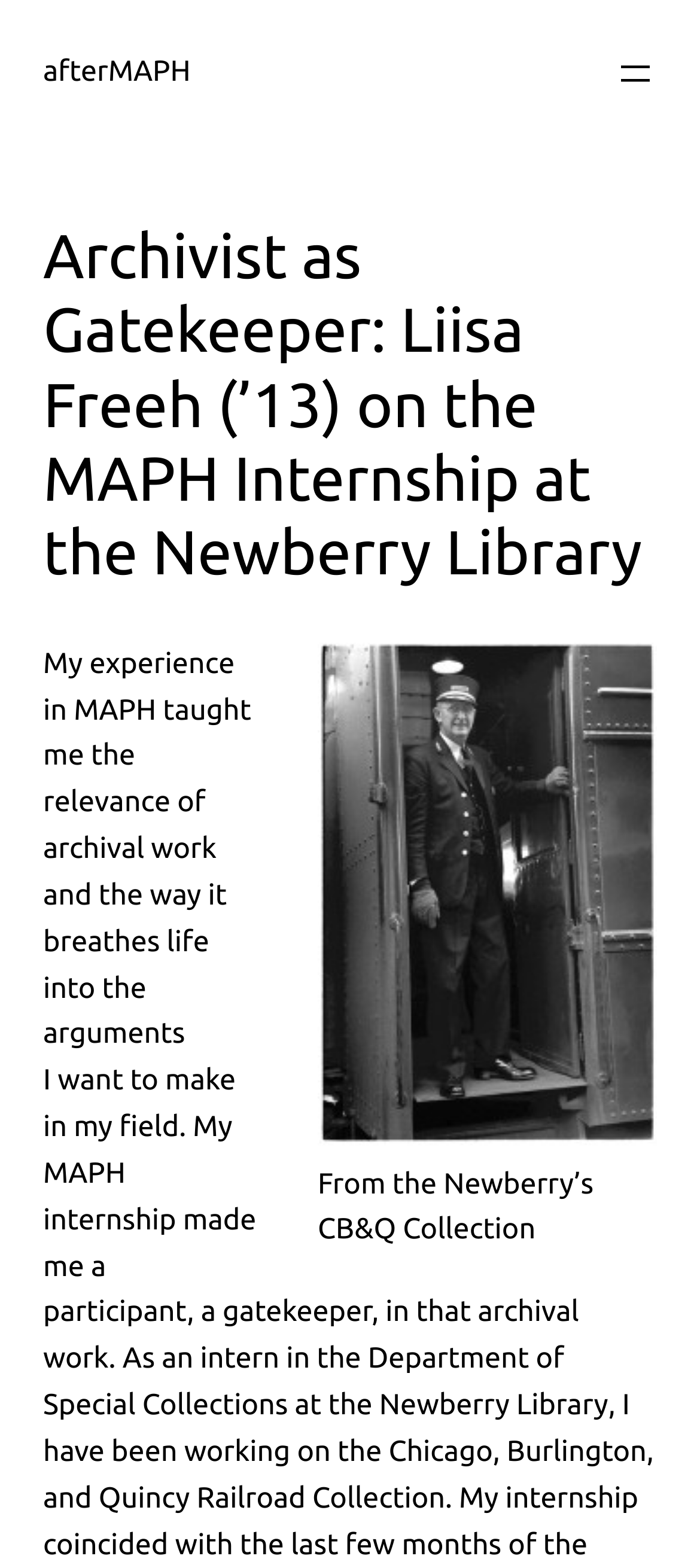Find the primary header on the webpage and provide its text.

Archivist as Gatekeeper: Liisa Freeh (’13) on the MAPH Internship at the Newberry Library